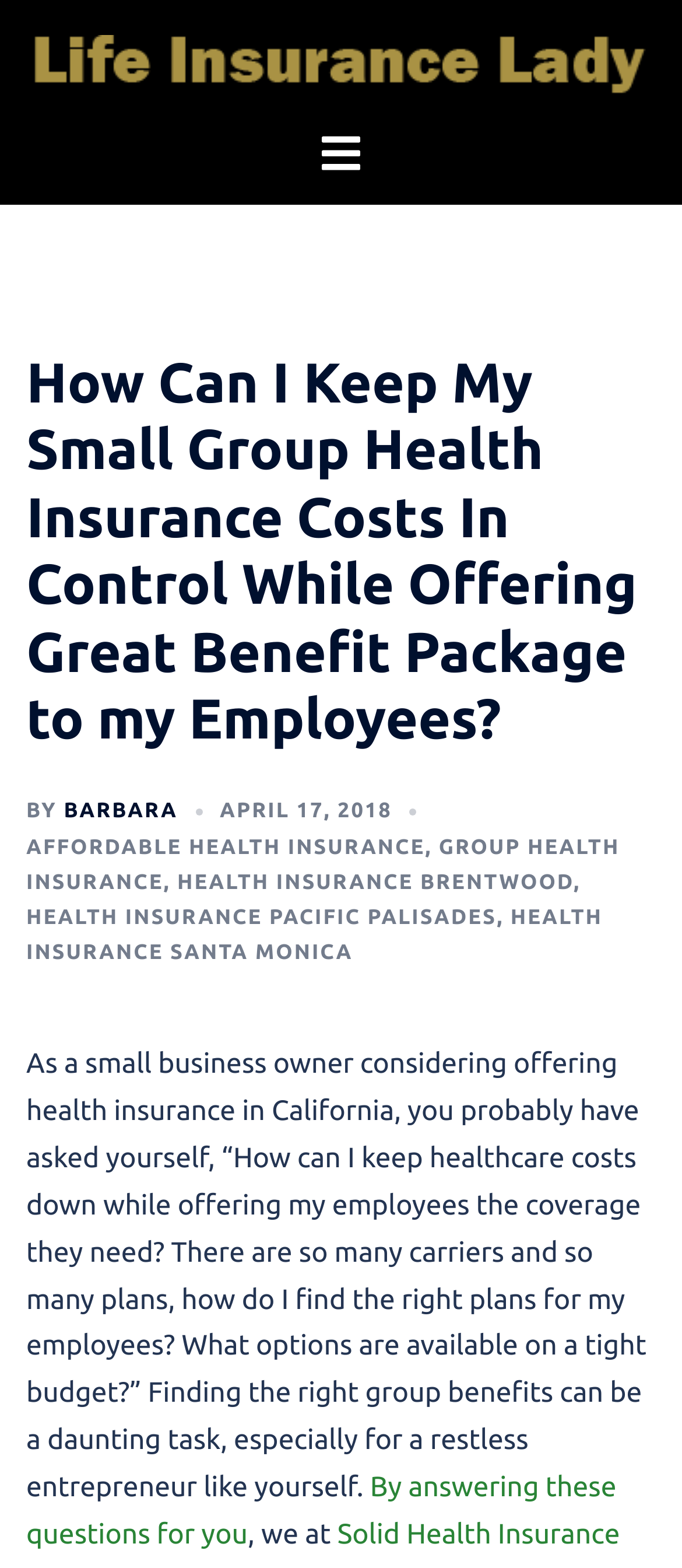What is the location mentioned in the article?
Give a detailed response to the question by analyzing the screenshot.

The article specifically mentions California as the location where the small business owner is considering offering health insurance.